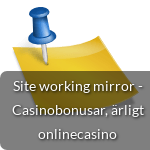Provide a comprehensive description of the image.

The image features a pinned note icon, symbolizing a site working mirror related to "Casinobonusar," which translates to "honest online casino" in Swedish. This visual serves as a link to a resource aimed at users seeking reliable online gambling platforms. The yellow note signifies important information or reminders, and the blue pushpin adds a touch of familiarity and straightforwardness, indicative of a user-friendly approach to navigating online casino options. The mention of "site working mirror" suggests an alternative way to access the website, ensuring that users can still find their way to essential services despite potential access issues.